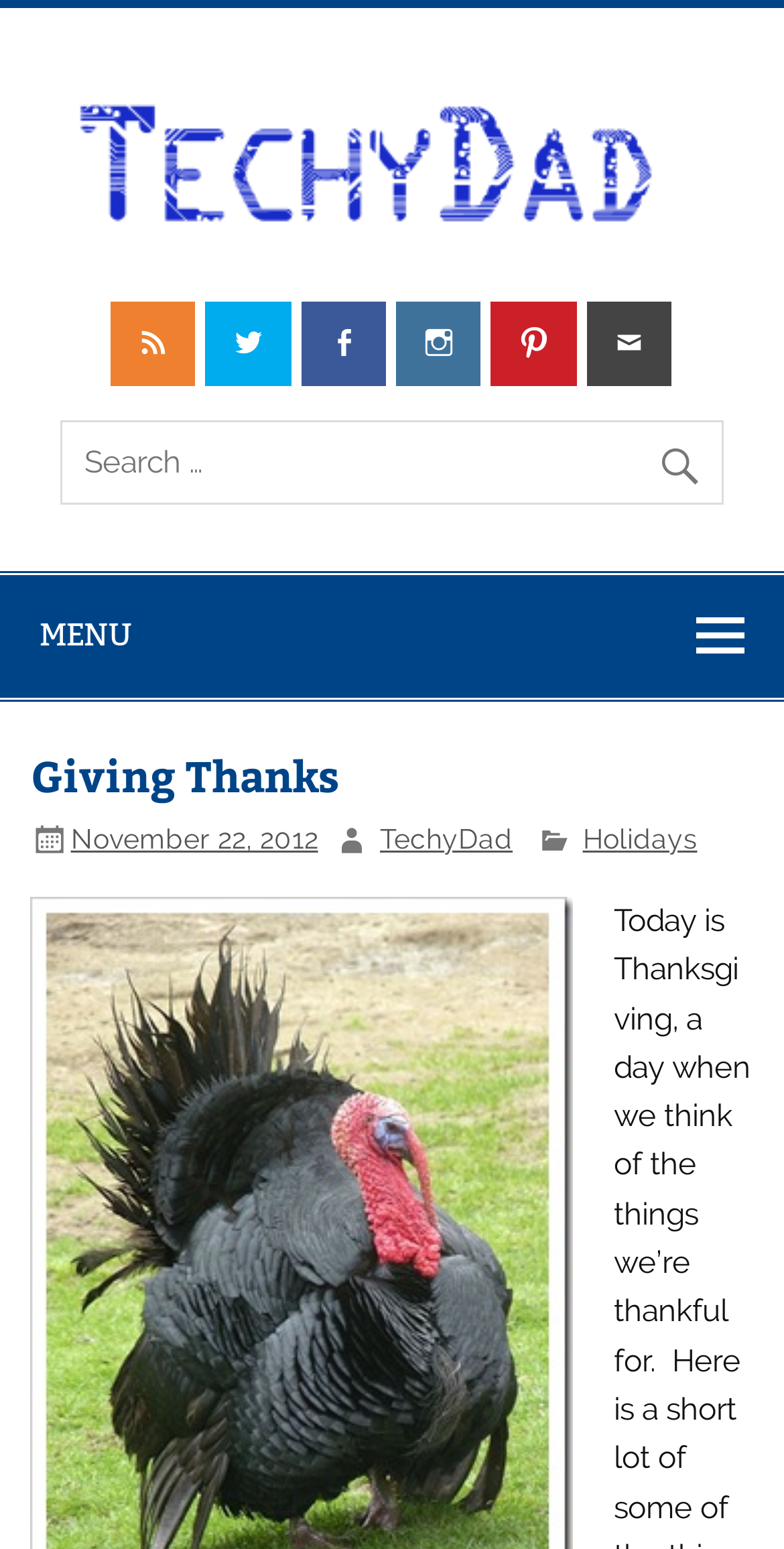Is there a search function on the webpage?
Kindly answer the question with as much detail as you can.

I can see that there is a search function on the webpage, which is represented by a search box and a button with a magnifying glass icon.